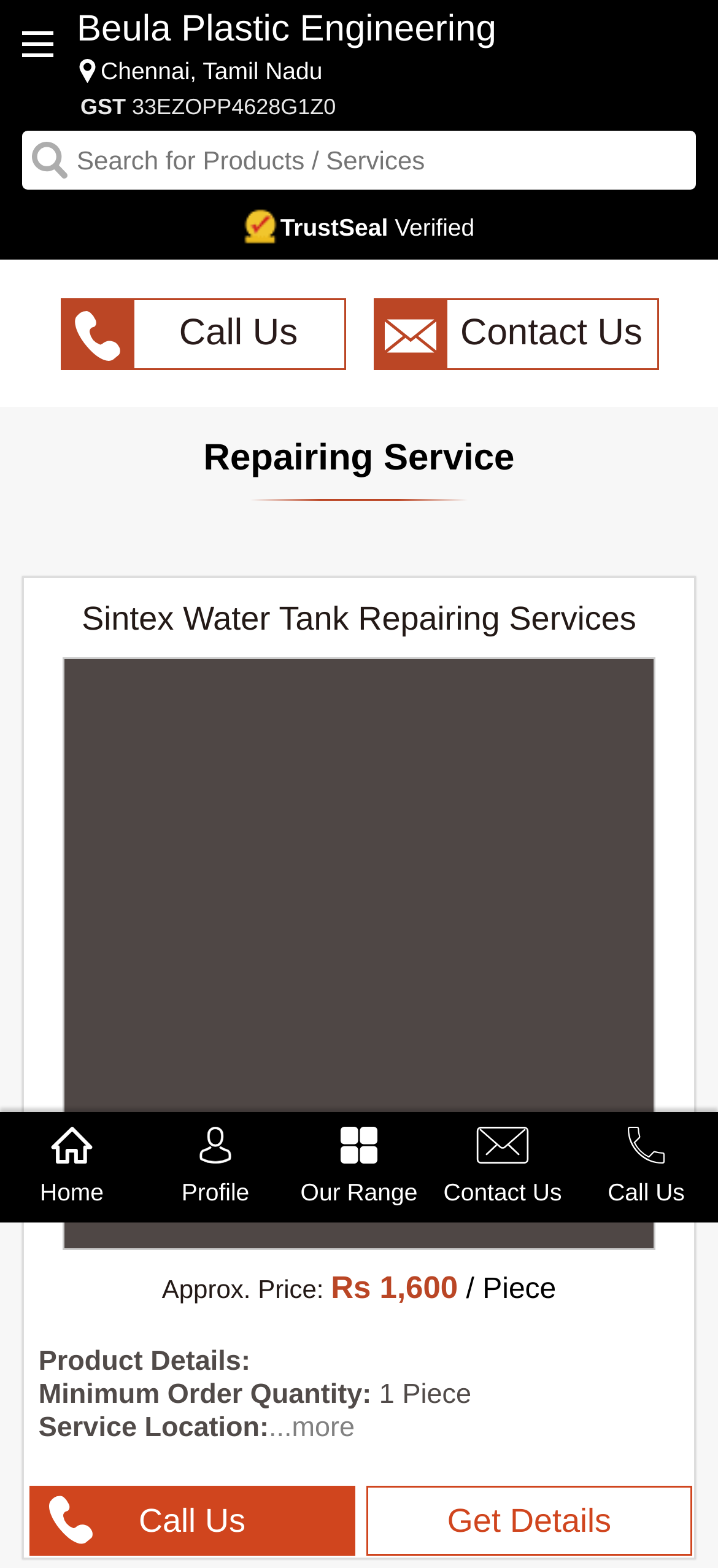Please reply with a single word or brief phrase to the question: 
What is the minimum order quantity for Sintex Water Tank Repairing Services?

1 Piece